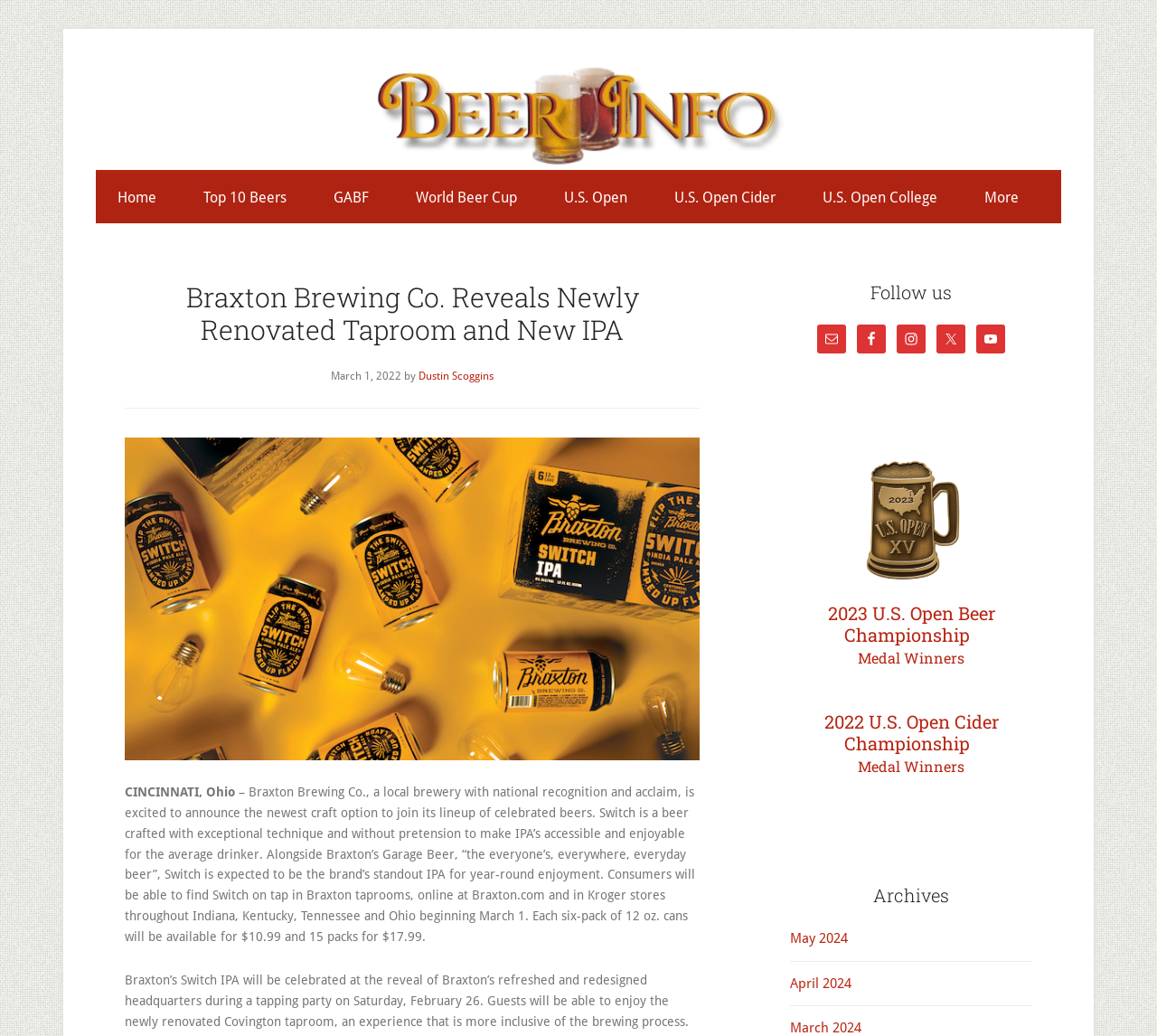Please predict the bounding box coordinates (top-left x, top-left y, bottom-right x, bottom-right y) for the UI element in the screenshot that fits the description: YouTube

[0.844, 0.313, 0.869, 0.341]